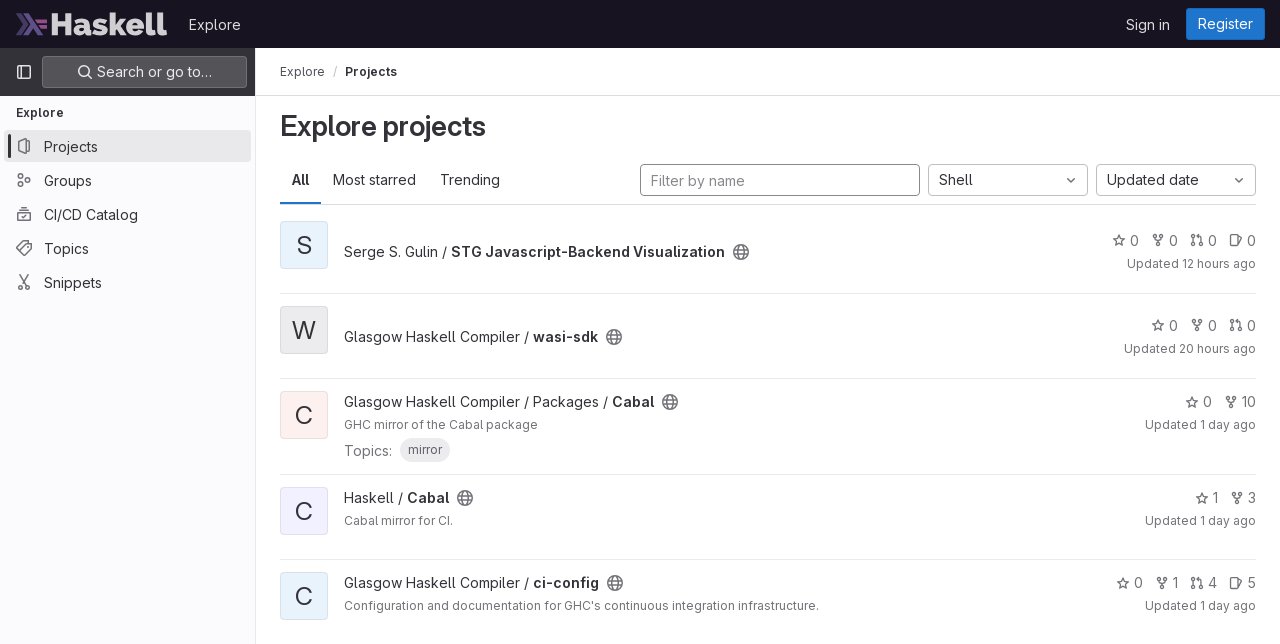What is the updated date of the second project?
Please provide a comprehensive answer based on the details in the screenshot.

I looked at the updated date of the second project, which is 'Glasgow Haskell Compiler / wasi-sdk'. The updated date is 'May 11, 2024 at 2:22:44 PM UTC'.